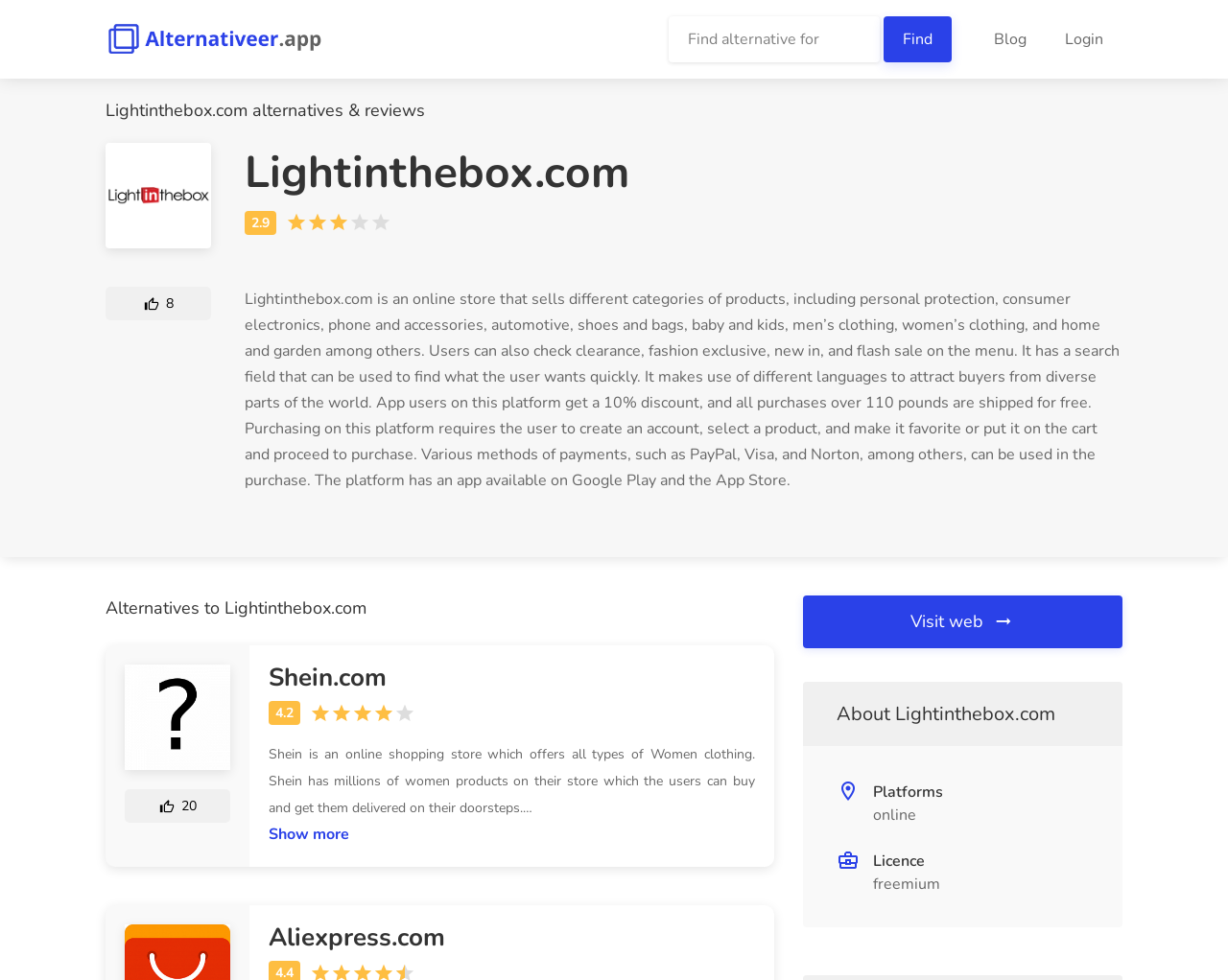Identify the bounding box for the described UI element. Provide the coordinates in (top-left x, top-left y, bottom-right x, bottom-right y) format with values ranging from 0 to 1: Shein.com

[0.219, 0.678, 0.615, 0.705]